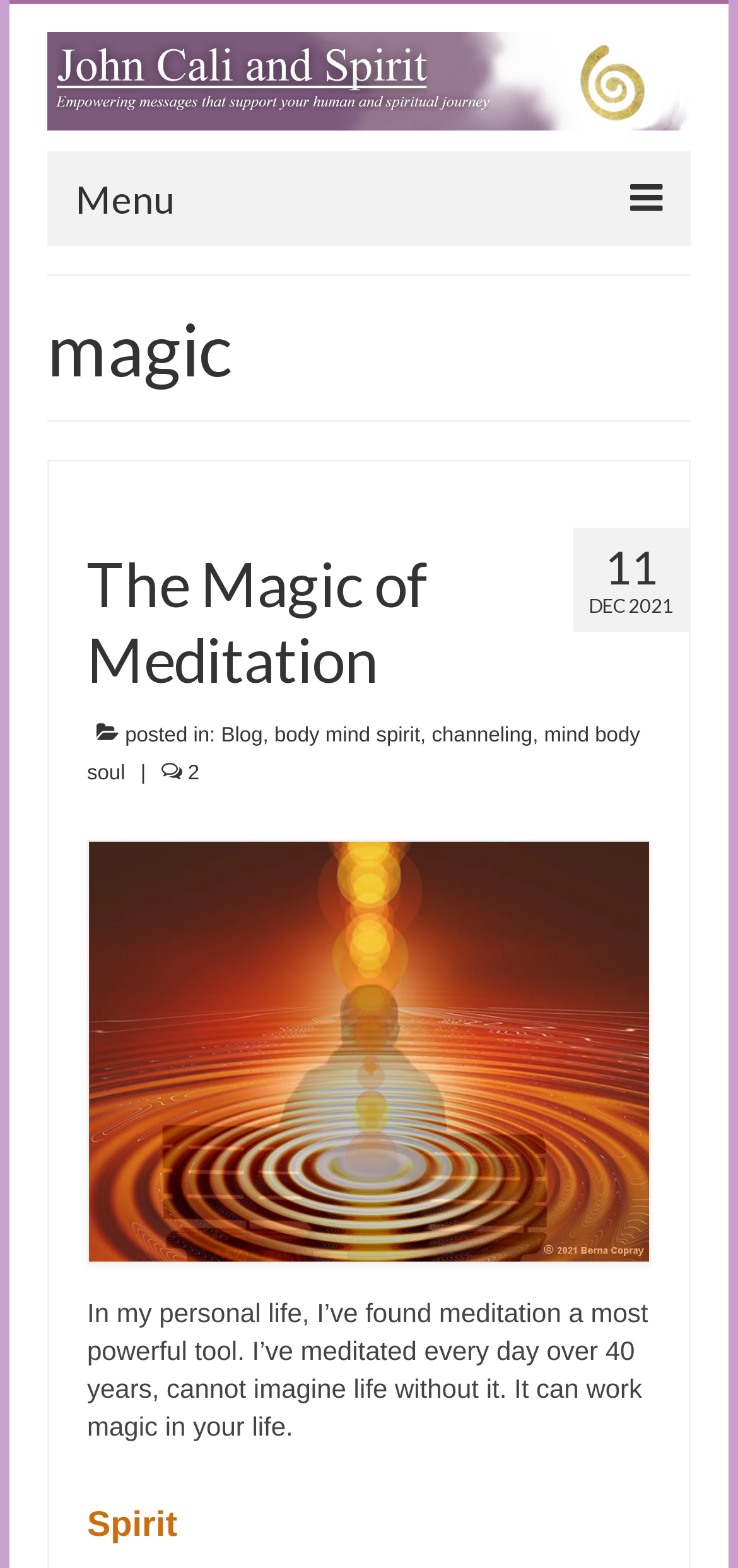Based on the element description "Blog", predict the bounding box coordinates of the UI element.

[0.09, 0.218, 0.91, 0.268]